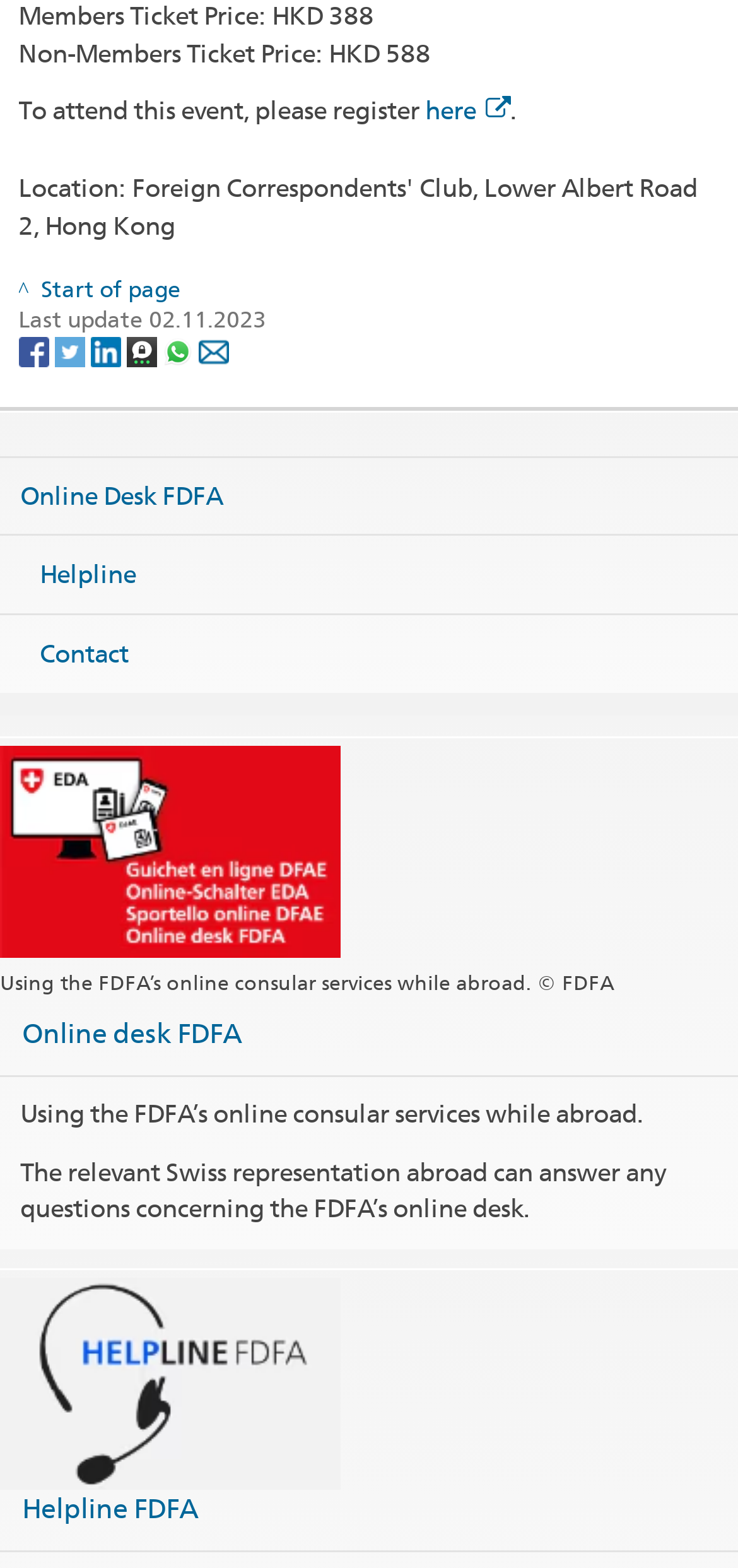Please identify the bounding box coordinates of the area I need to click to accomplish the following instruction: "Click on 'herel' to register for the event".

[0.576, 0.06, 0.691, 0.08]